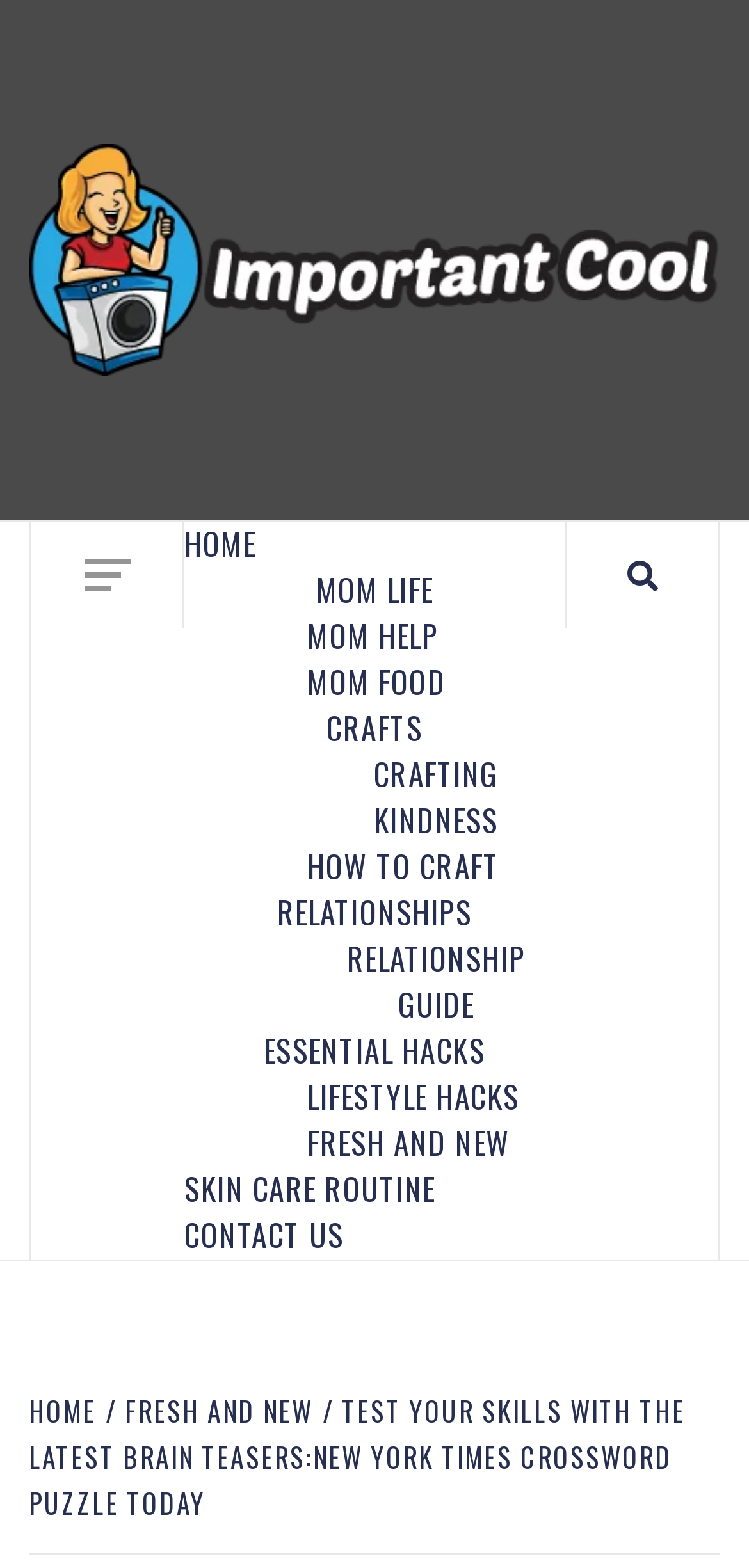Locate the bounding box coordinates of the clickable part needed for the task: "Click on the 'HOME' link".

[0.246, 0.332, 0.341, 0.361]